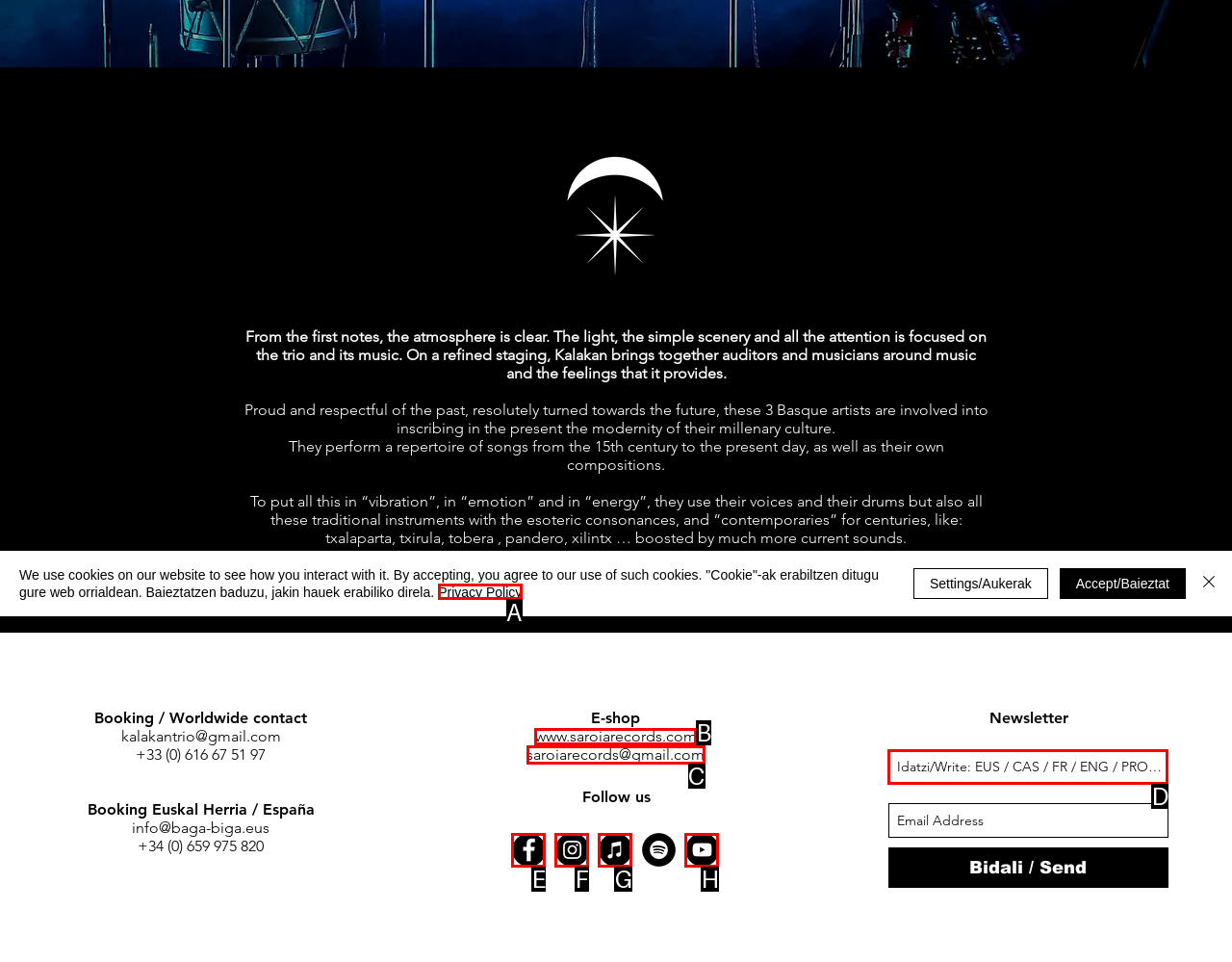Select the HTML element that corresponds to the description: Privacy Policy. Reply with the letter of the correct option.

A